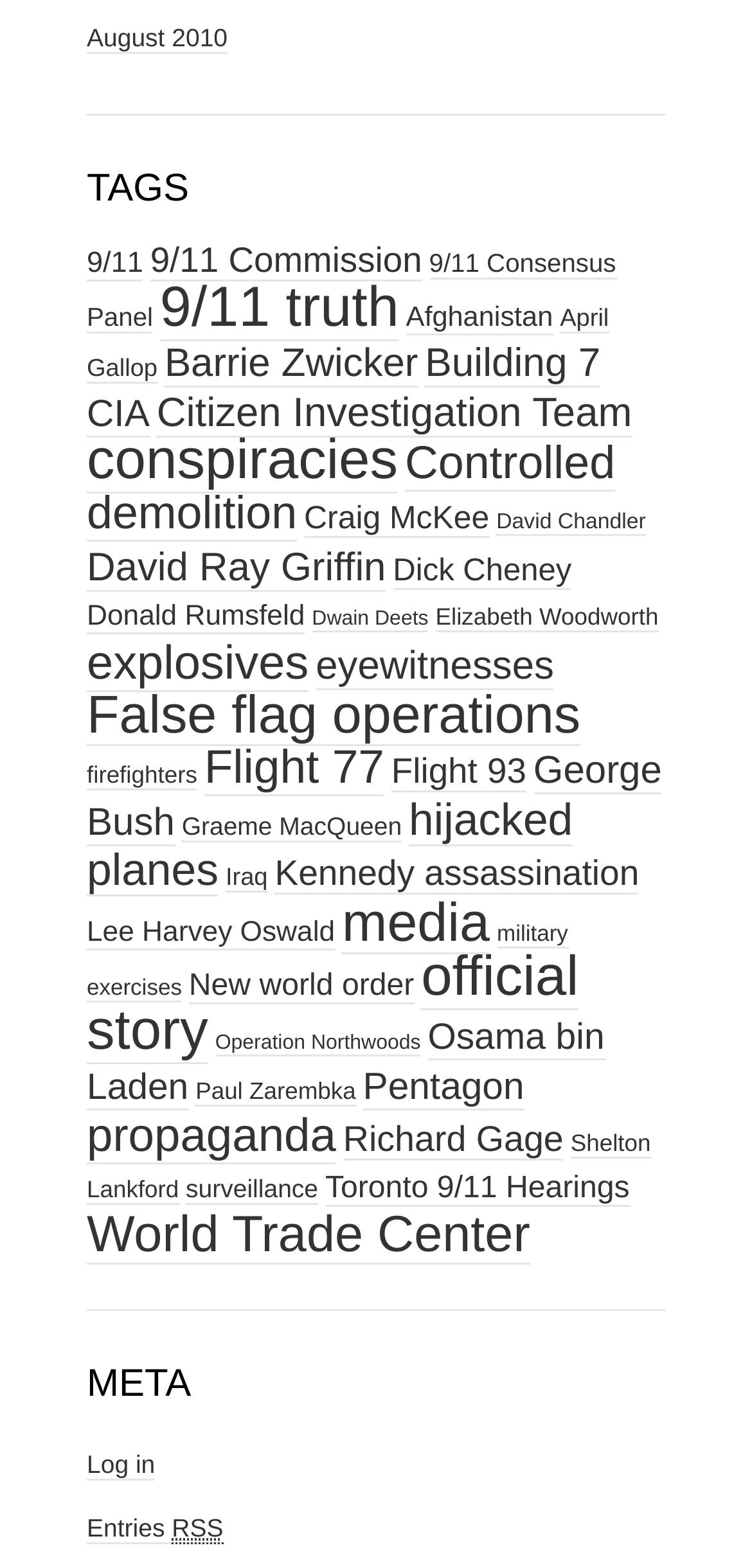For the following element description, predict the bounding box coordinates in the format (top-left x, top-left y, bottom-right x, bottom-right y). All values should be floating point numbers between 0 and 1. Description: Afghanistan

[0.54, 0.192, 0.735, 0.213]